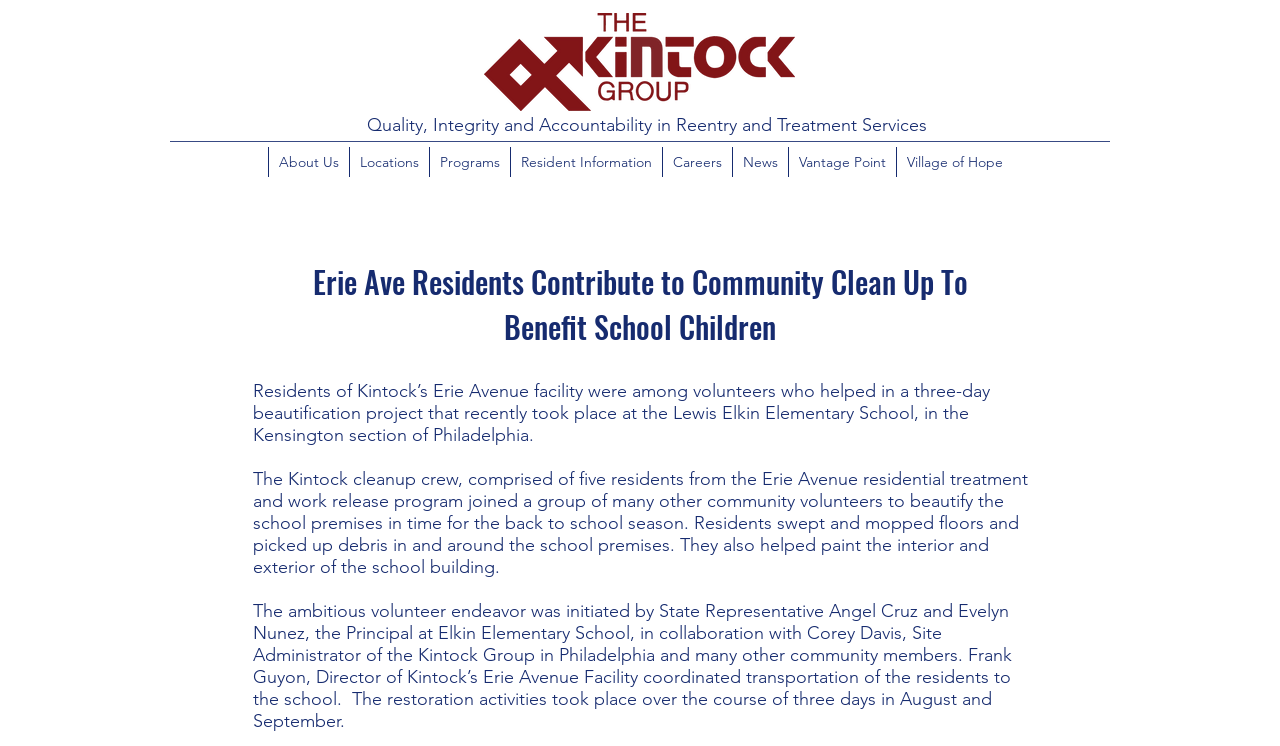Please provide a one-word or short phrase answer to the question:
What is the name of the facility where the residents are from?

Kintock’s Erie Avenue facility